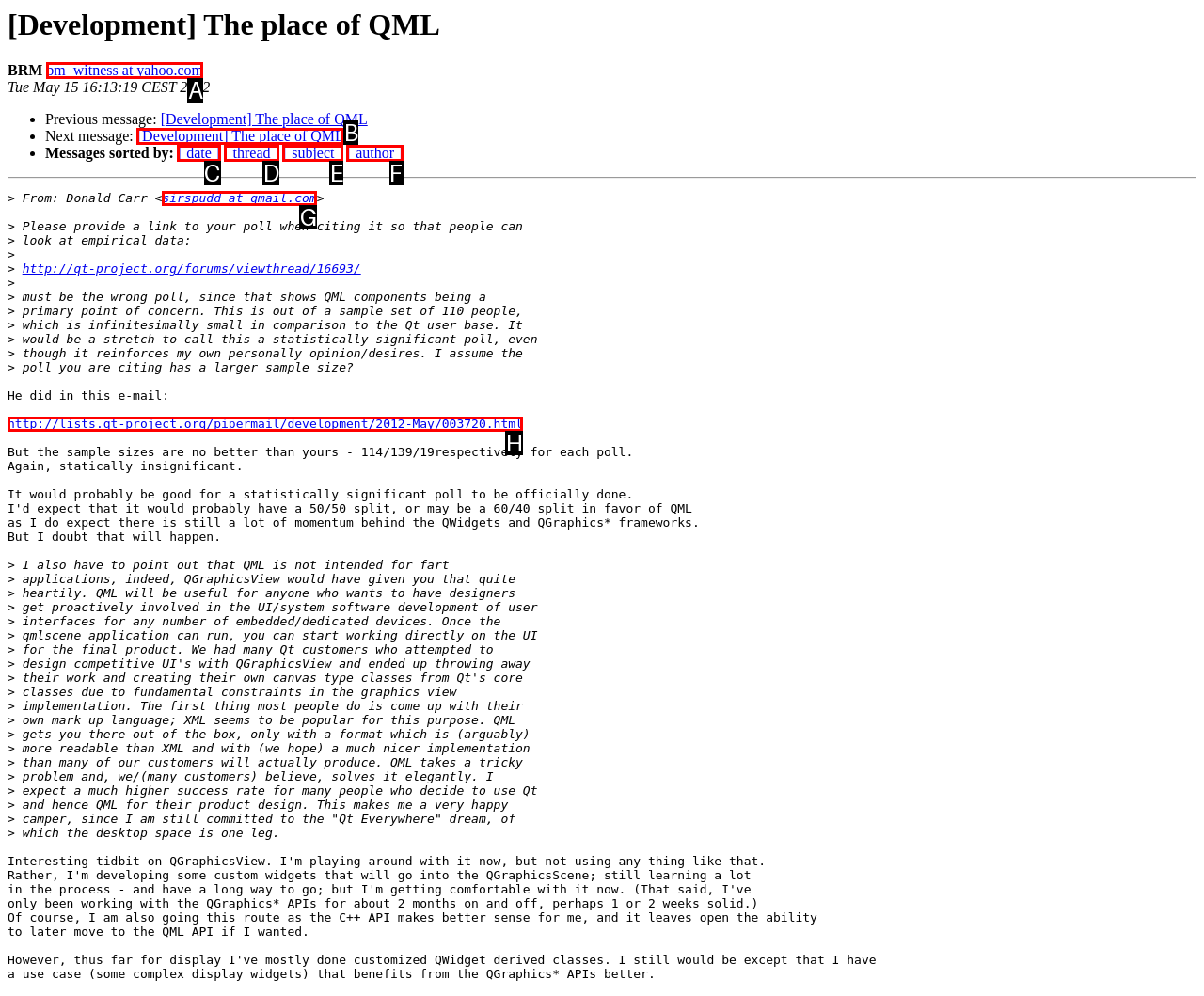Using the description: http://lists.qt-project.org/pipermail/development/2012-May/003720.html, find the HTML element that matches it. Answer with the letter of the chosen option.

H